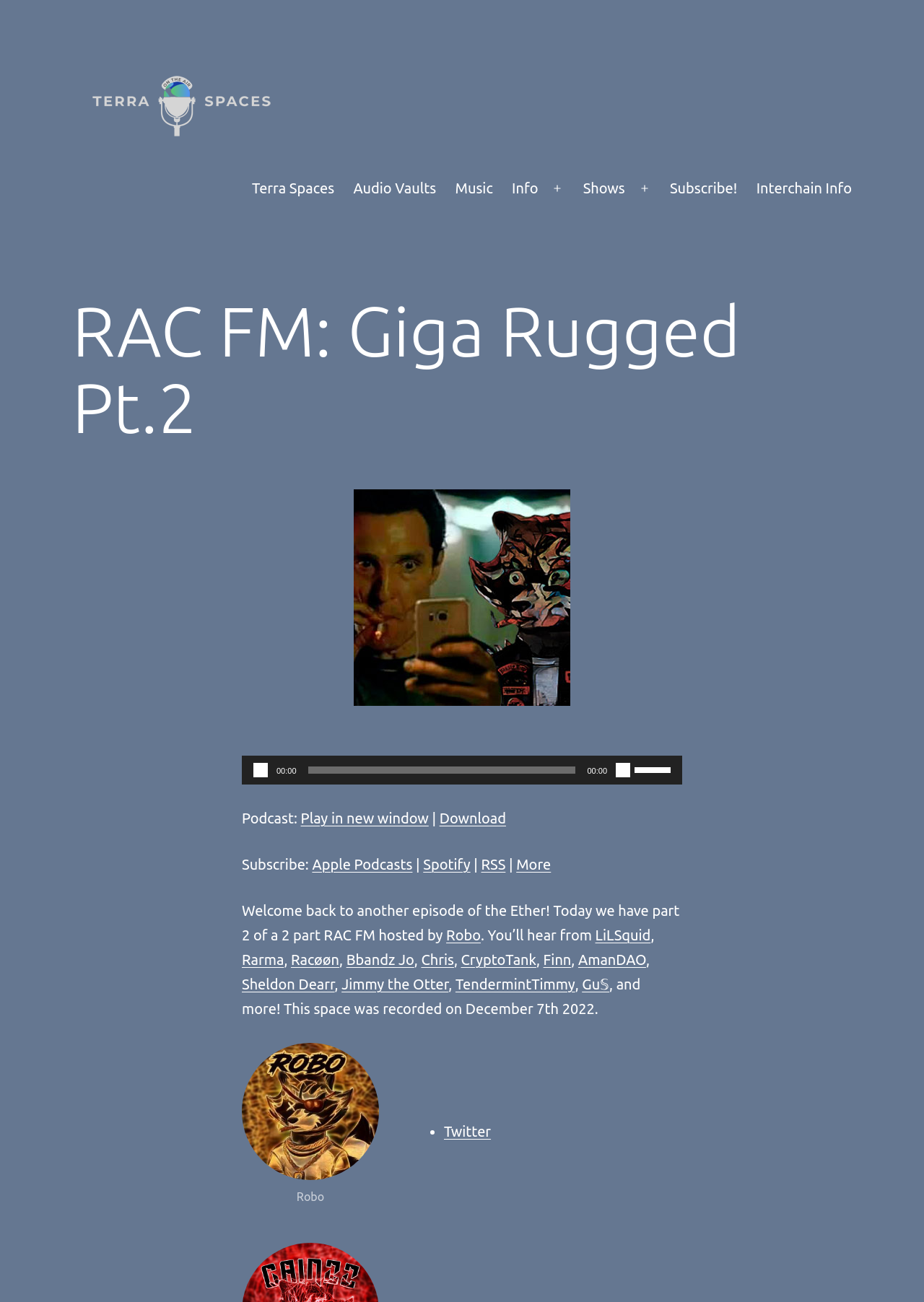Convey a detailed summary of the webpage, mentioning all key elements.

The webpage is titled "RAC FM: Giga Rugged Pt.2 – TerraSpaces" and features a navigation menu at the top with links to "Terra Spaces", "Audio Vaults", "Music", "Info", "Shows", and "Subscribe!". Below the navigation menu, there is a header section with a heading "RAC FM: Giga Rugged Pt.2" and an image related to "RAC Life".

The main content of the webpage is an audio player with controls to play, mute, and adjust the volume. There is also a timer displaying the current time of the audio. Below the audio player, there is a section with links to play the audio in a new window, download it, and subscribe to the podcast through various platforms such as Apple Podcasts, Spotify, and RSS.

The webpage also features a description of the podcast episode, which is part 2 of a 2-part series hosted by Robo, with guests including LiLSquid, Rarma, Racøøn, Bbandz Jo, Chris, CryptoTank, Finn, AmanDAO, Sheldon Dearr, Jimmy the Otter, TendermintTimmy, and Gu𝕊. The description mentions that the episode was recorded on December 7th, 2022.

On the right side of the webpage, there is an image of Robo, one of the hosts, with a caption. Below the image, there is a list with a single item, a link to Twitter.